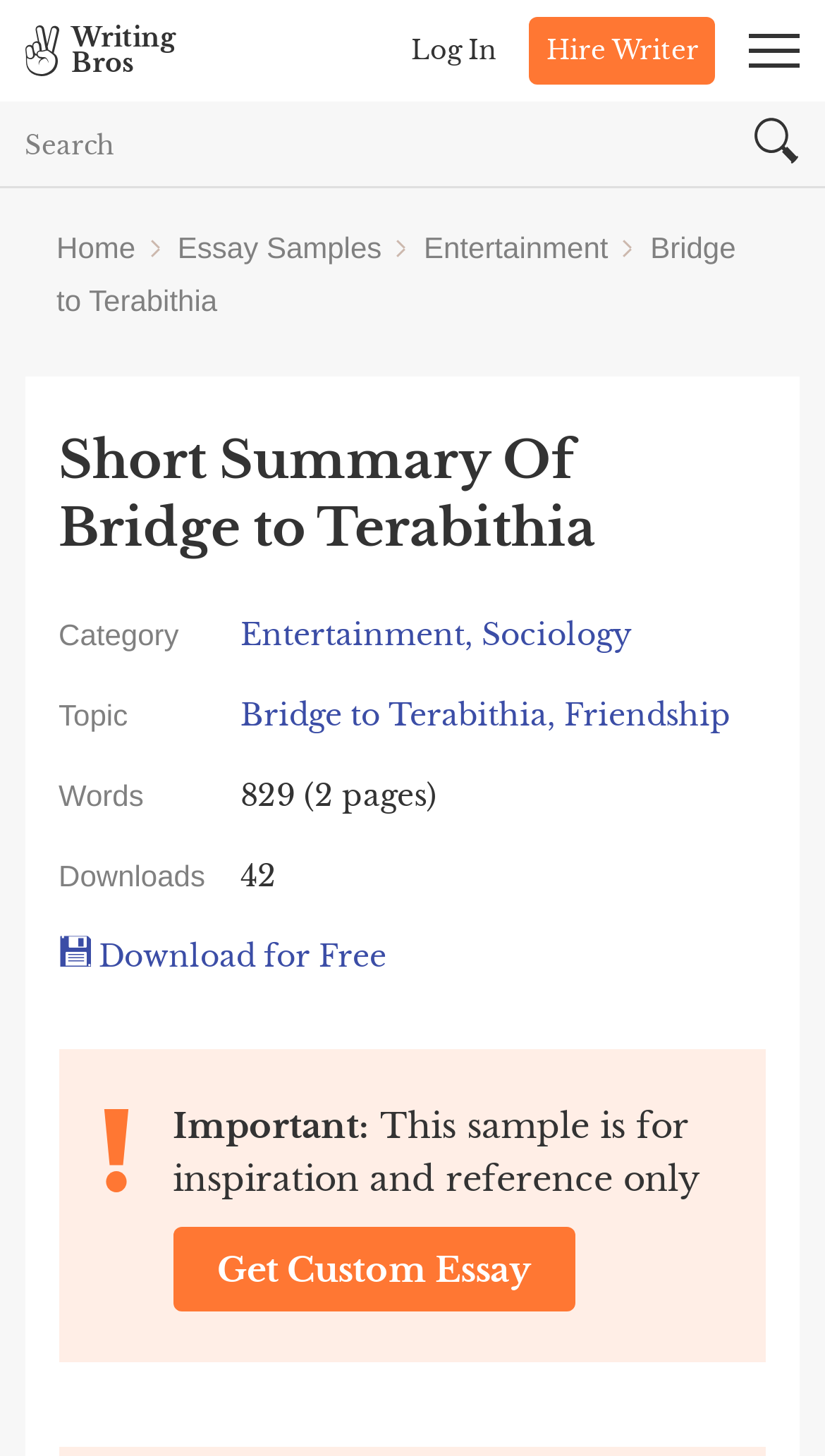Please locate the bounding box coordinates of the element's region that needs to be clicked to follow the instruction: "search for something". The bounding box coordinates should be provided as four float numbers between 0 and 1, i.e., [left, top, right, bottom].

[0.03, 0.07, 0.912, 0.128]